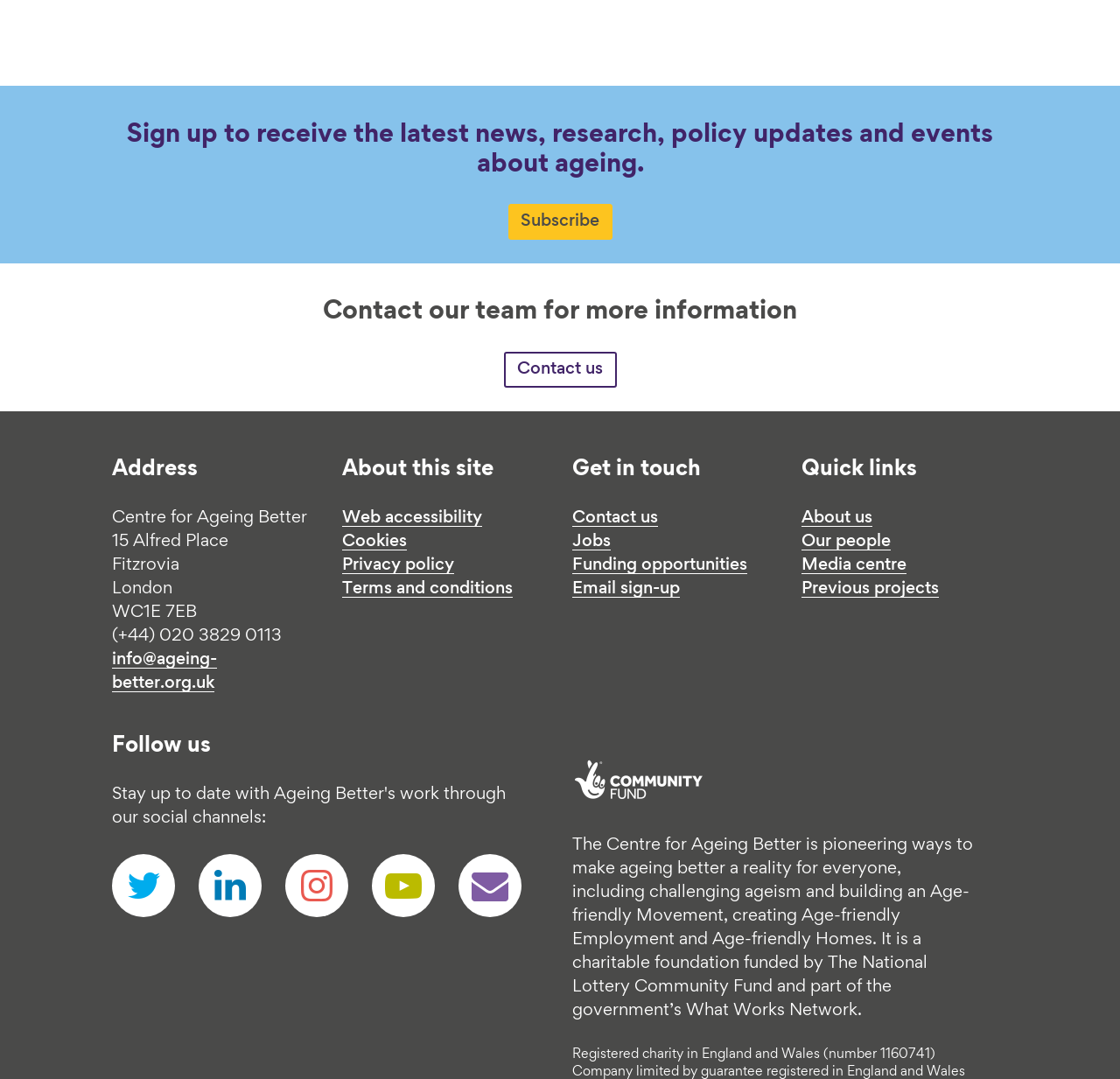Identify the bounding box of the UI element that matches this description: "Enterprise Architecture".

None